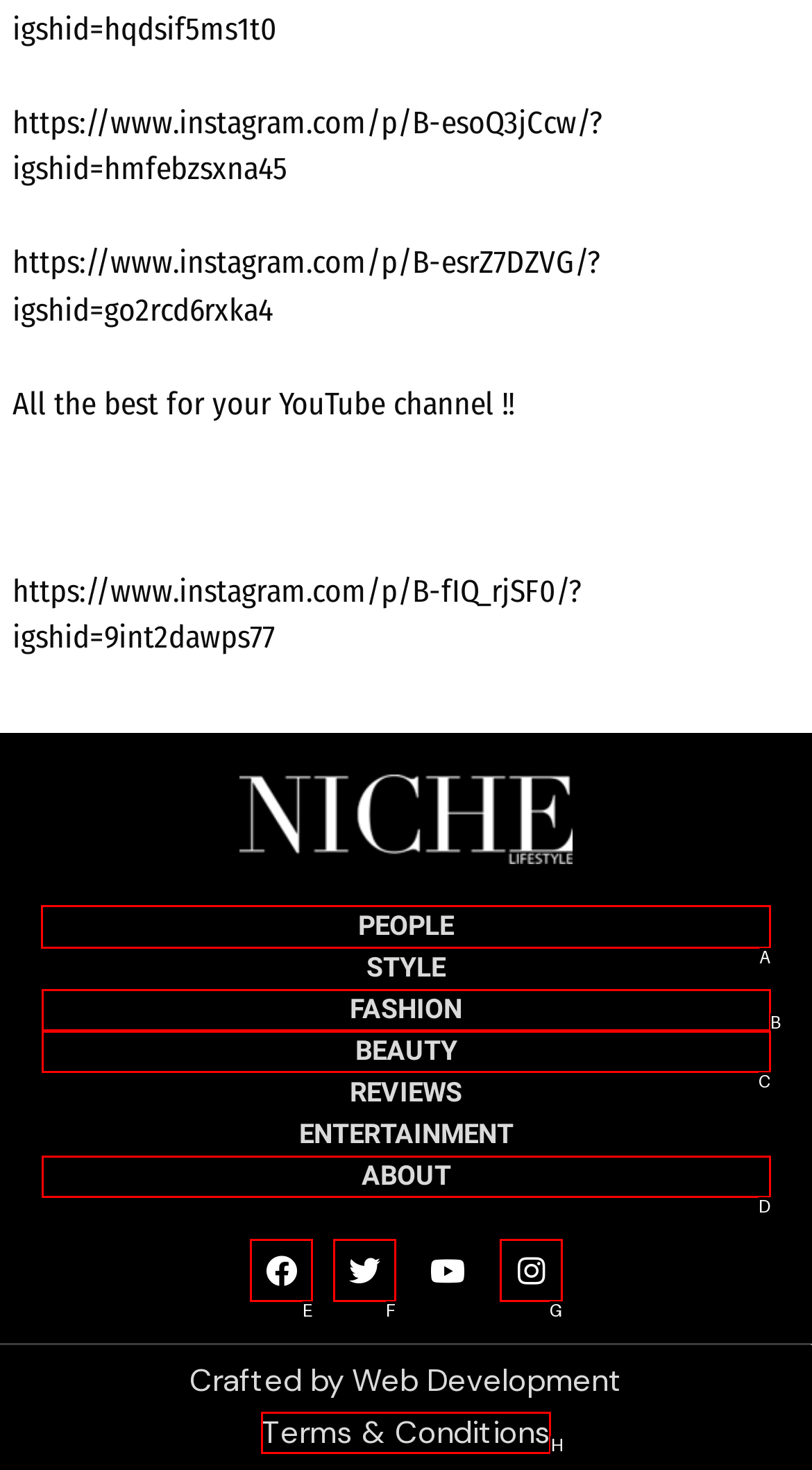Indicate which HTML element you need to click to complete the task: visit PEOPLE page. Provide the letter of the selected option directly.

A